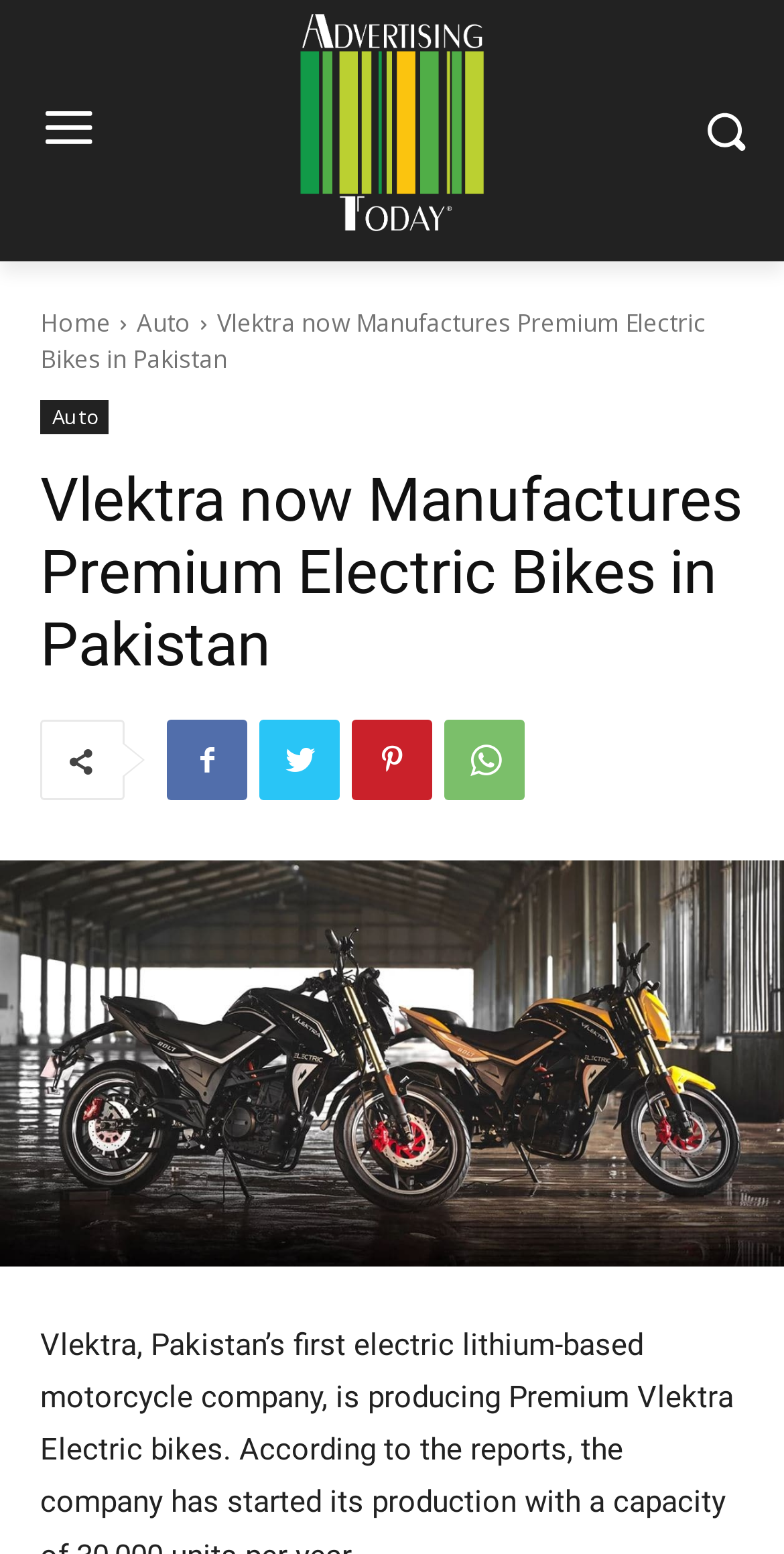Using the information in the image, could you please answer the following question in detail:
What is the purpose of the button with the text 'Search'?

The button with the text 'Search' is likely used to search for specific content or information on the webpage, allowing users to quickly find what they are looking for.